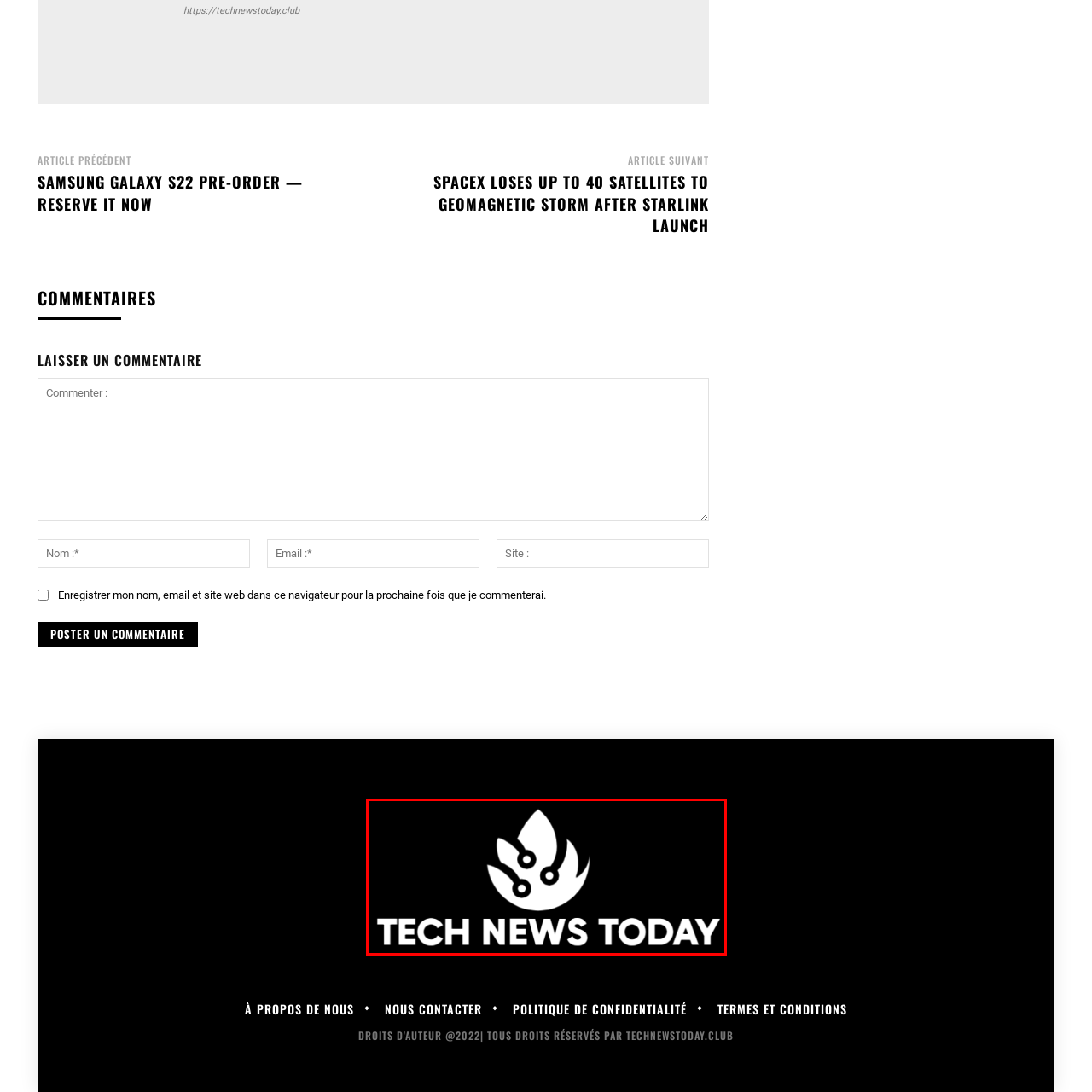Please provide a thorough description of the image inside the red frame.

The image prominently features the logo of "Tech News Today," which is a modern and stylized design. The logo showcases an abstract flame shape in white, integrated with three circular technological elements that resemble circuit connections, symbolizing innovation and modern technology. Below the flame emblem, the bold text "TECH NEWS TODAY" conveys the brand's focus on delivering timely news updates in the technology sector. The contrasting black background enhances the visibility and impact of the logo, making it a striking representation of the brand's identity in the tech media landscape.